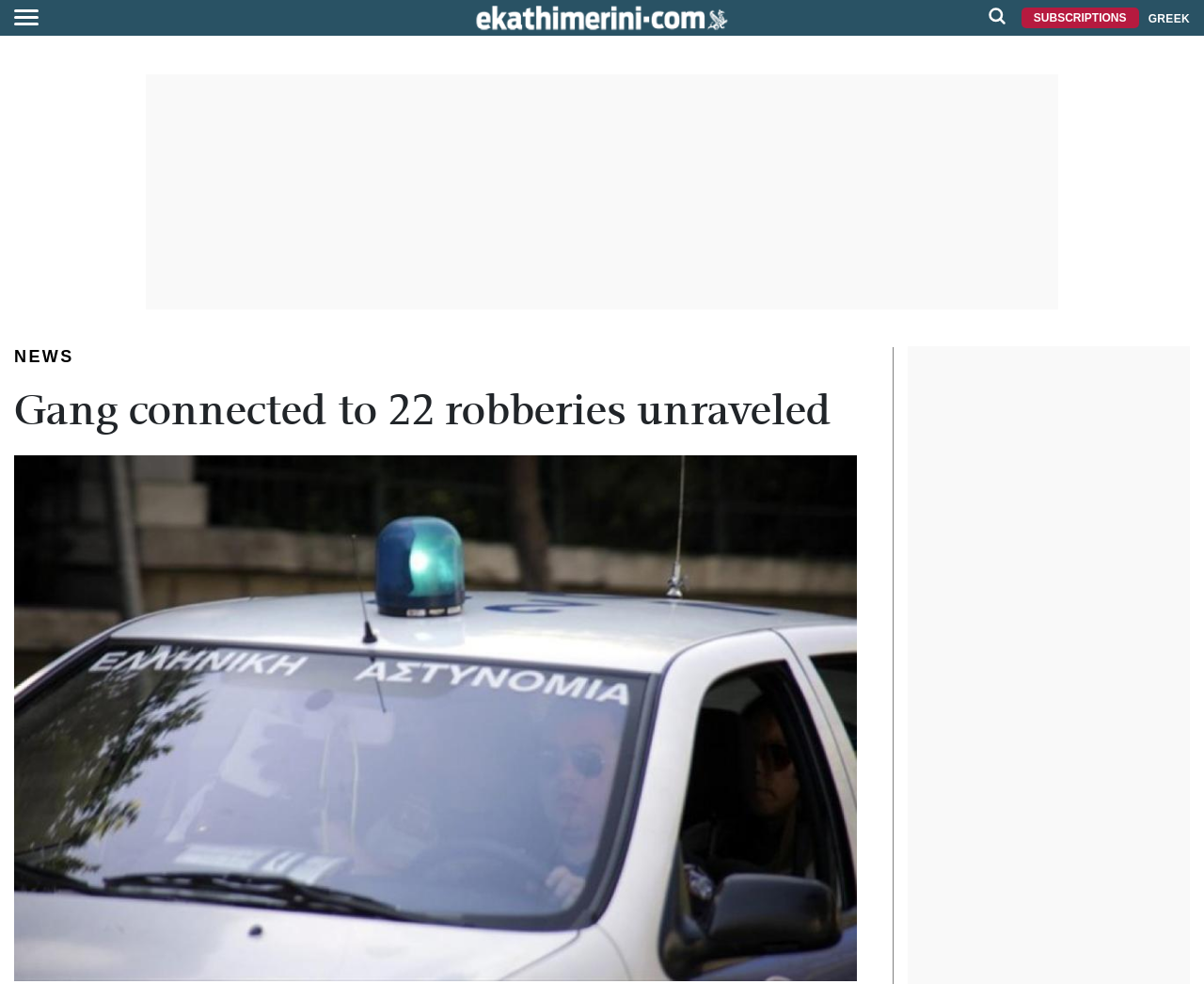Explain the contents of the webpage comprehensively.

The webpage appears to be a news article from eKathimerini.com. At the top left, there is a main logo of the website, accompanied by a smaller image. On the top right, there are three links: an empty link, a "SUBSCRIPTIONS" link, and a "GREEK" link. 

Below the top section, there is a header section that spans across the page. Within this section, there is a "NEWS" link on the left, followed by a heading that reads "Gang connected to 22 robberies unraveled". This heading is the title of the news article. 

Below the heading, there is a large image that takes up most of the page, likely an illustration or a photo related to the news article. The image is accompanied by the same title as the heading, "Gang connected to 22 robberies unraveled". 

The article itself is not explicitly mentioned in the accessibility tree, but based on the meta description, it appears to be about authorities unraveling a gang behind a series of robberies in Larissa, central Greece, and Pieria.